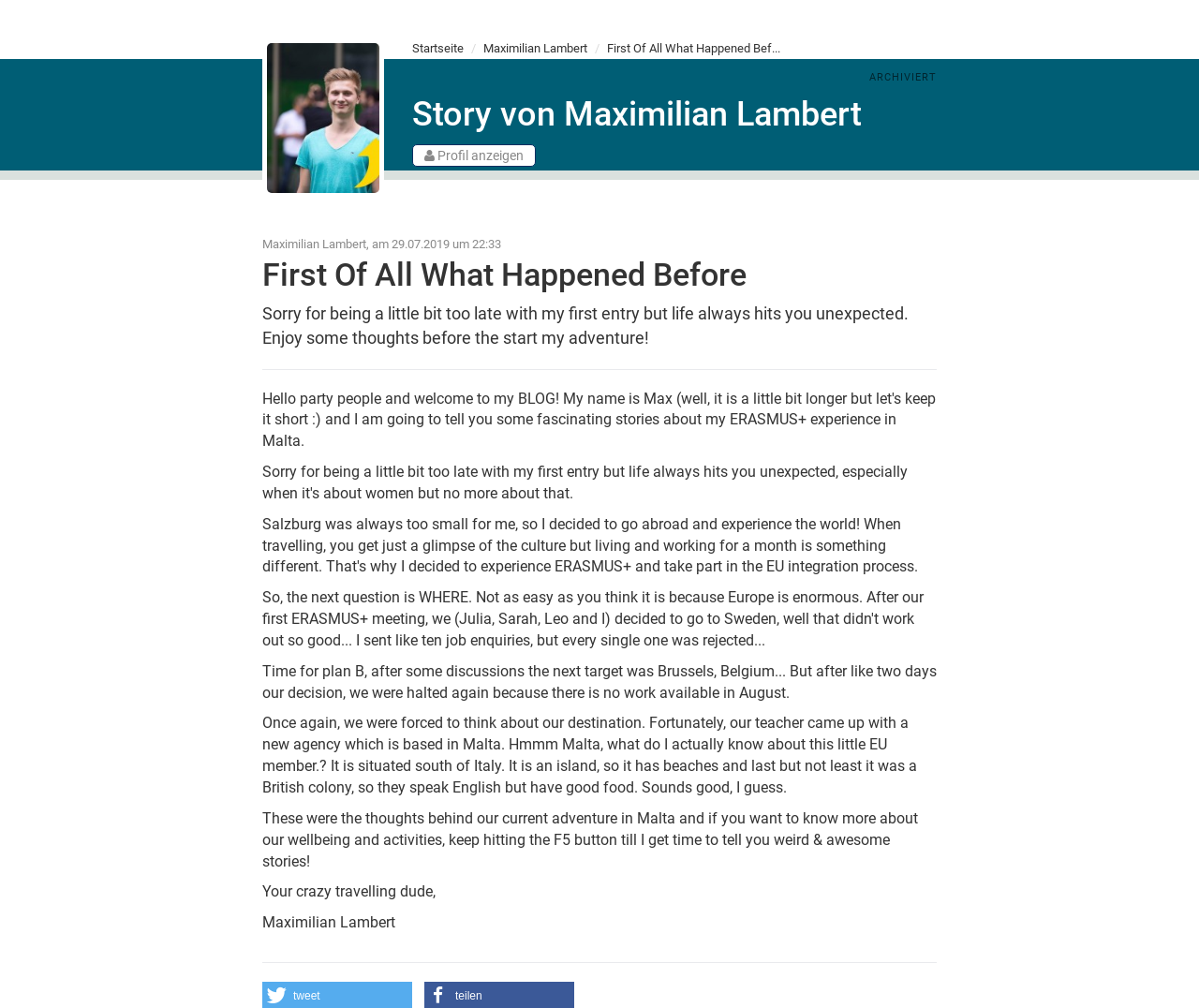Summarize the contents and layout of the webpage in detail.

The webpage is a personal story sharing platform, where users can share their experiences and adventures. At the top of the page, there are two links, "Startseite" and "Maximilian Lambert", positioned side by side, with a small image to the left of them. Below these links, there is a heading that reads "Story von Maximilian Lambert", followed by a static text "Profil anzeigen" and the author's name "Maximilian Lambert" with a timestamp.

The main content of the page is a story written by Maximilian Lambert, titled "First Of All What Happened Before". The story is divided into four paragraphs, each describing the author's experiences and thoughts before starting his adventure. The paragraphs are positioned one below the other, with a clear hierarchy.

To the right of the story title, there is a static text "ARCHIVIERT", which seems to indicate that the story is archived. At the bottom of the page, there is a call-to-action, "tweet", which allows users to share the story on Twitter.

Overall, the webpage has a simple and clean layout, with a focus on the story being shared. The use of headings, paragraphs, and static text creates a clear hierarchy, making it easy to follow the author's narrative.